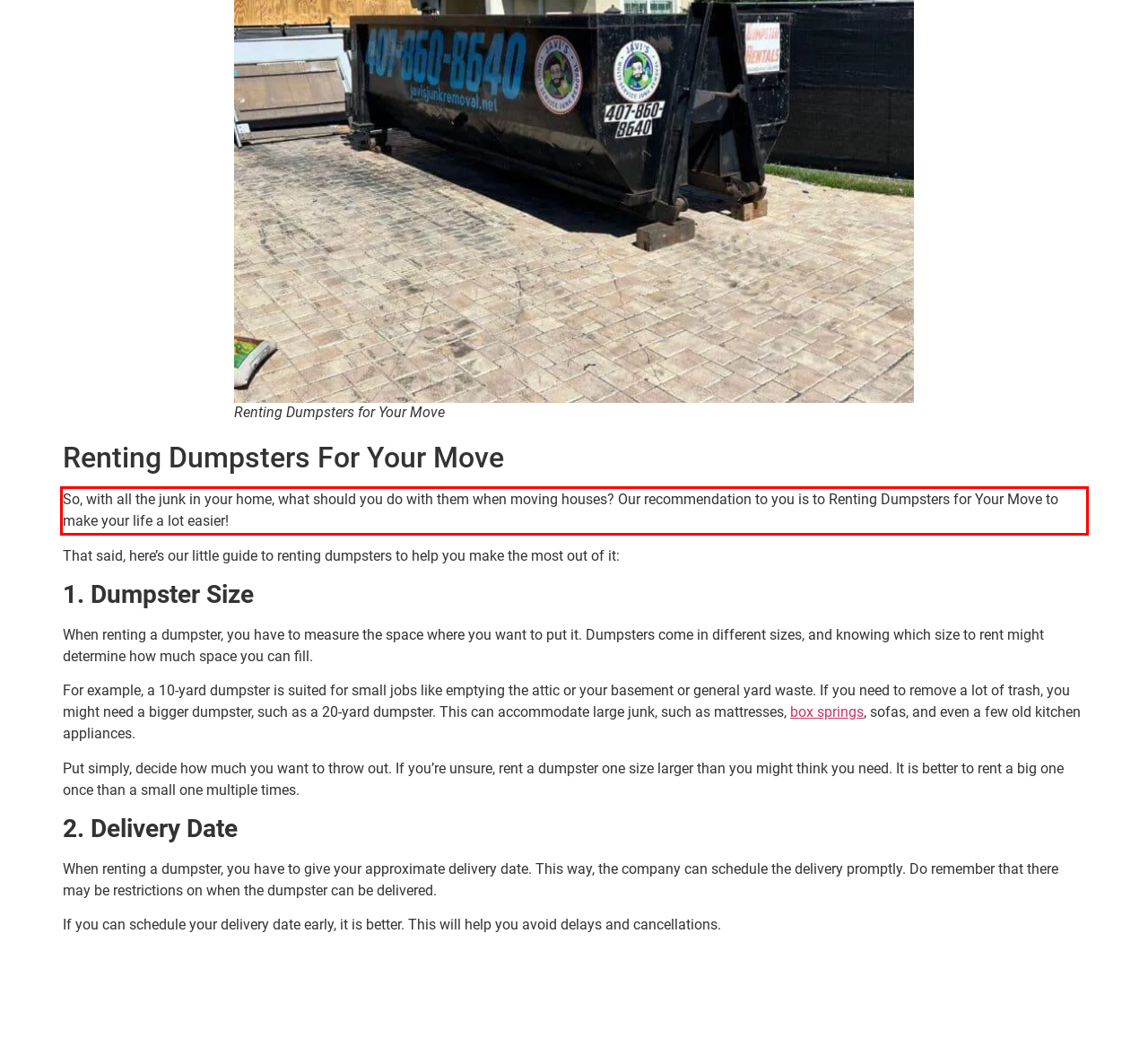Analyze the screenshot of a webpage where a red rectangle is bounding a UI element. Extract and generate the text content within this red bounding box.

So, with all the junk in your home, what should you do with them when moving houses? Our recommendation to you is to Renting Dumpsters for Your Move to make your life a lot easier!